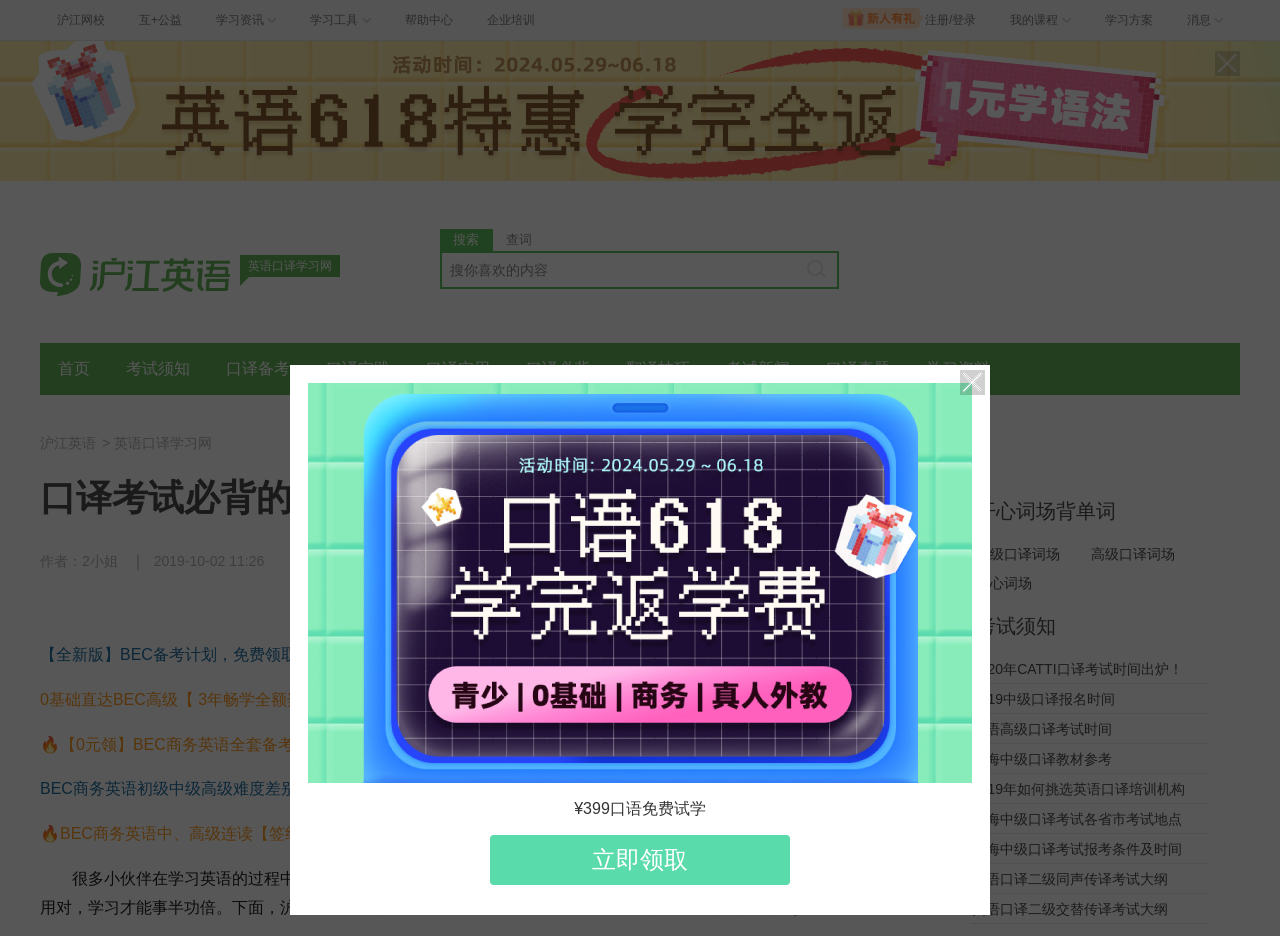What is the purpose of the textbox?
Please give a well-detailed answer to the question.

I inferred the purpose of the textbox by its location and the surrounding elements. The textbox is placed next to a '搜索' (search) link, and its placeholder text is '搜你喜欢的内容' (search for what you like), indicating that it is used for searching.